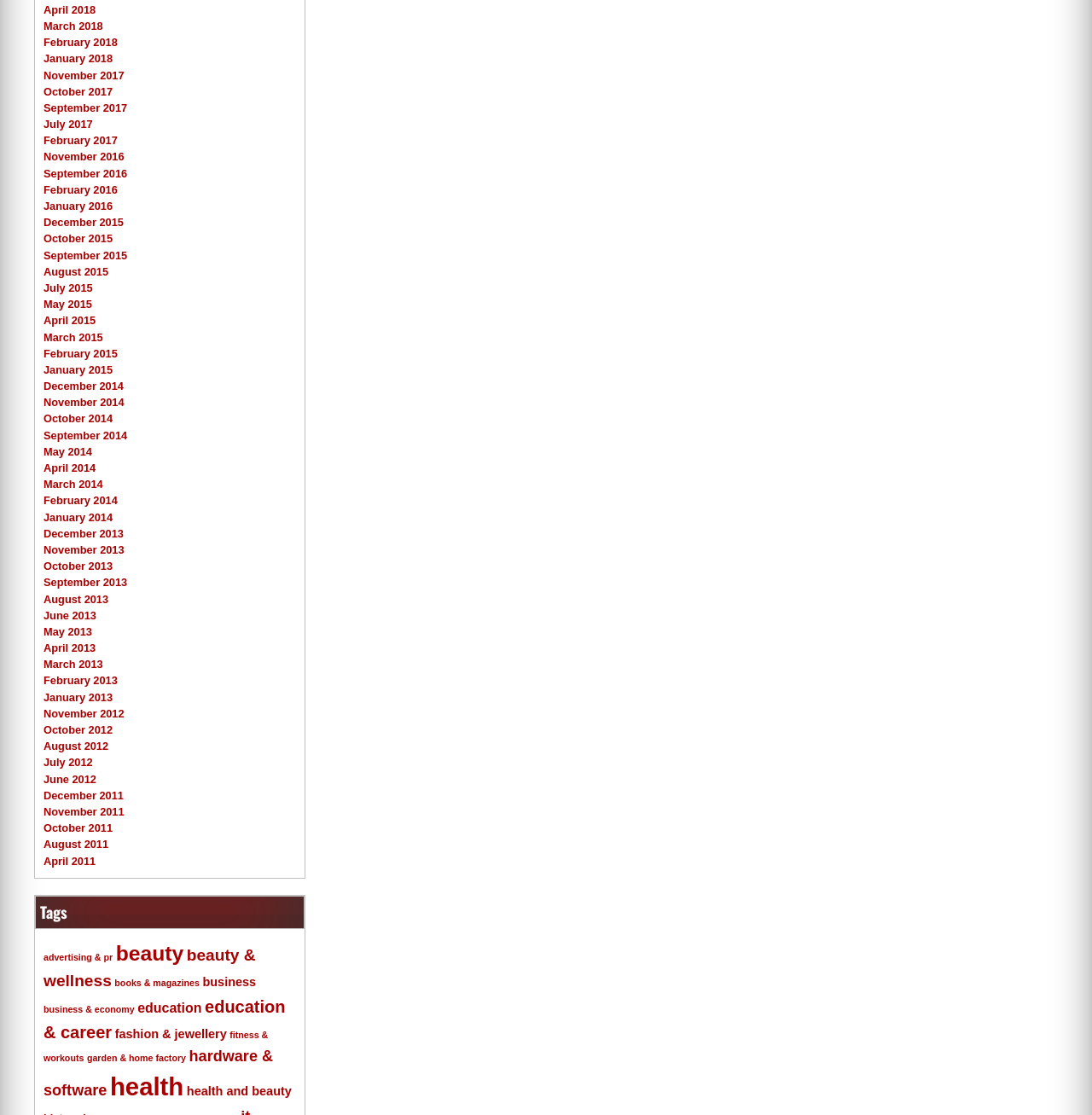What is the earliest month listed?
Using the image as a reference, give an elaborate response to the question.

By examining the list of links, I found that the earliest month listed is December 2011, which is located at the bottom of the list.